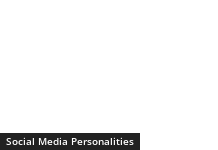Explain the image in a detailed and thorough manner.

This image features a link to "Kalani Rodgers," a prominent figure in the world of social media personalities. Known for engaging content that resonates with a diverse audience, Kalani has carved out a significant presence online. Her popularity is bolstered by her captivating personality and creative skills, drawing a growing fanbase across various platforms. This image serves as a gateway to more information about her life and career, contributing to the collective recognition of vibrant personalities within the social media landscape.